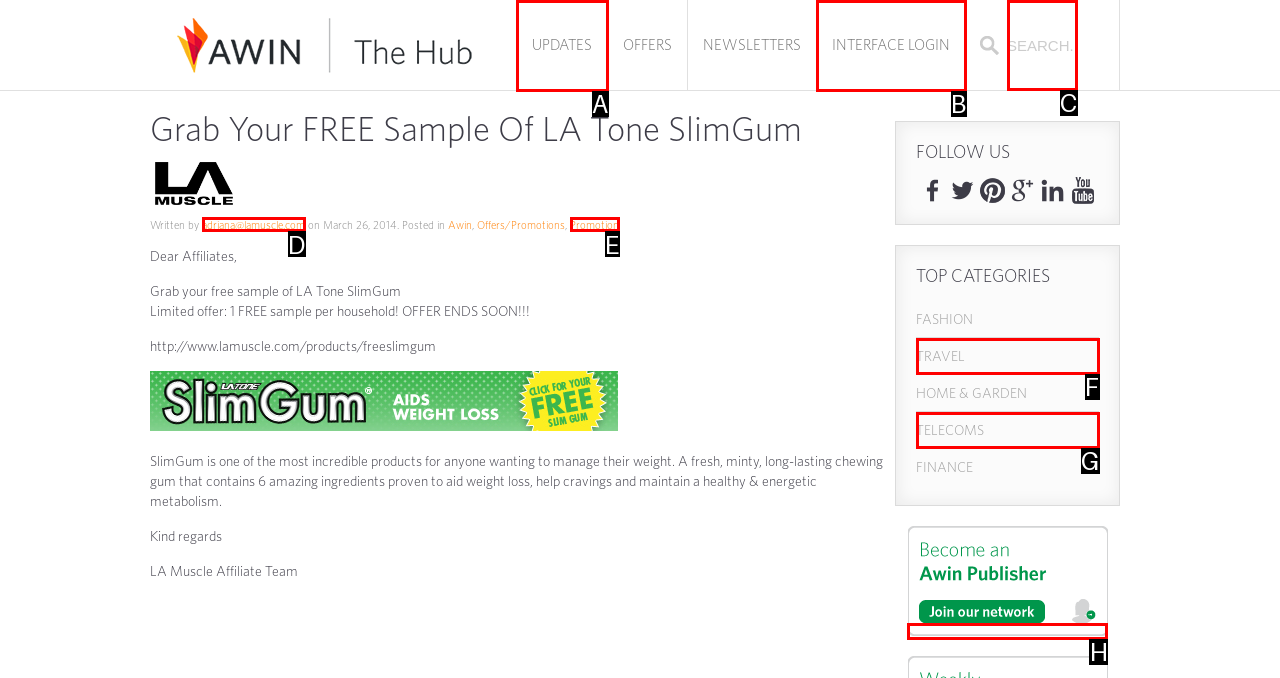Select the HTML element that corresponds to the description: Updates. Reply with the letter of the correct option.

A